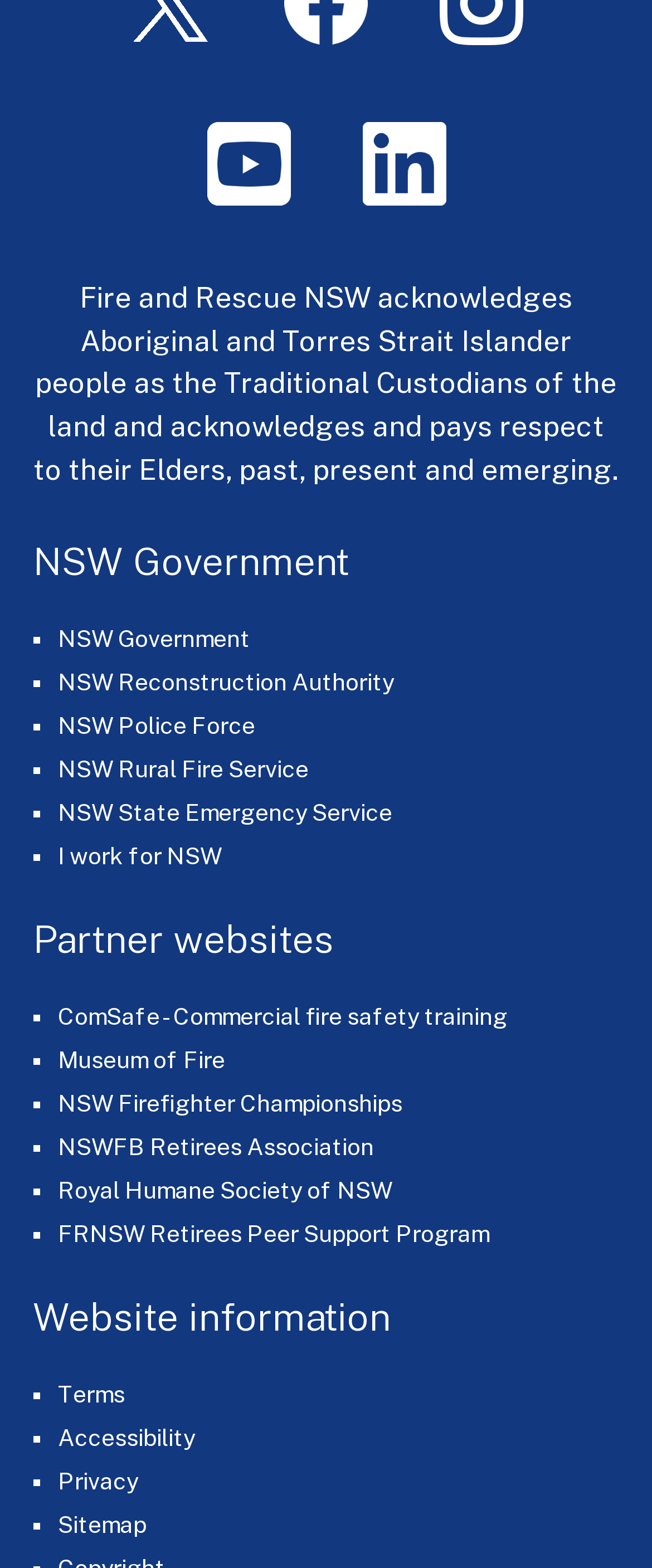Using floating point numbers between 0 and 1, provide the bounding box coordinates in the format (top-left x, top-left y, bottom-right x, bottom-right y). Locate the UI element described here: NSWFB Retirees Association

[0.088, 0.723, 0.573, 0.74]